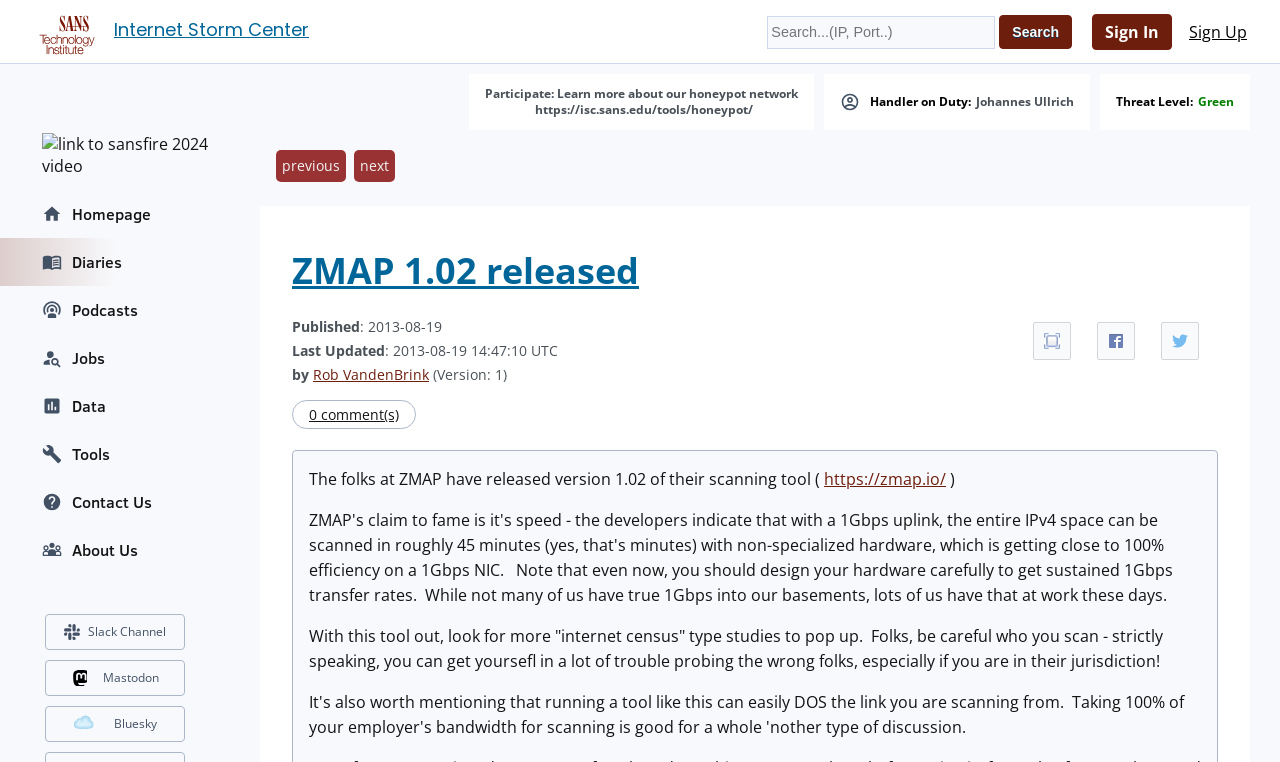Determine the main heading of the webpage and generate its text.

Internet Storm Center